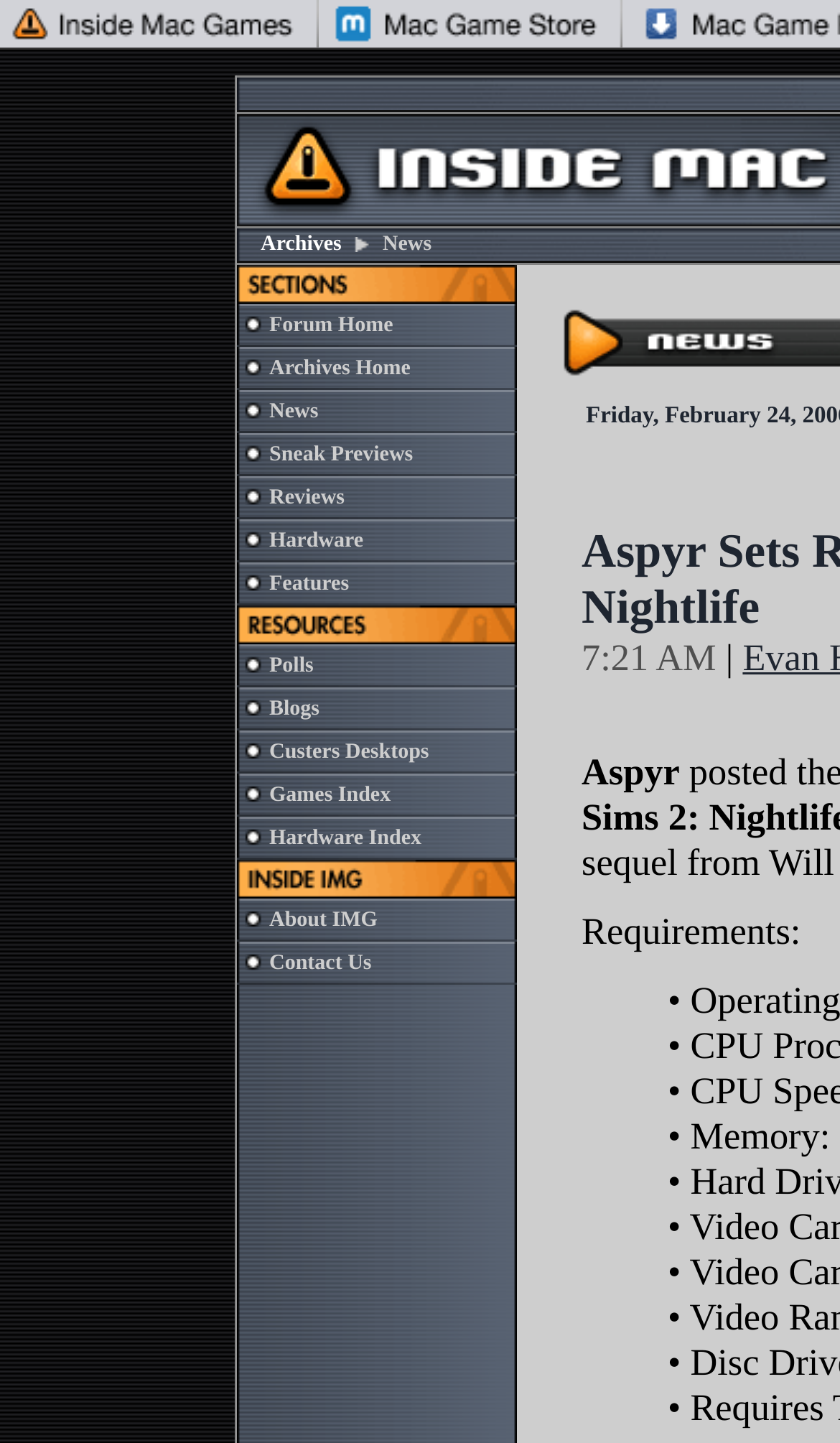Determine the bounding box coordinates of the region I should click to achieve the following instruction: "Go to Forum Home". Ensure the bounding box coordinates are four float numbers between 0 and 1, i.e., [left, top, right, bottom].

[0.321, 0.217, 0.468, 0.234]